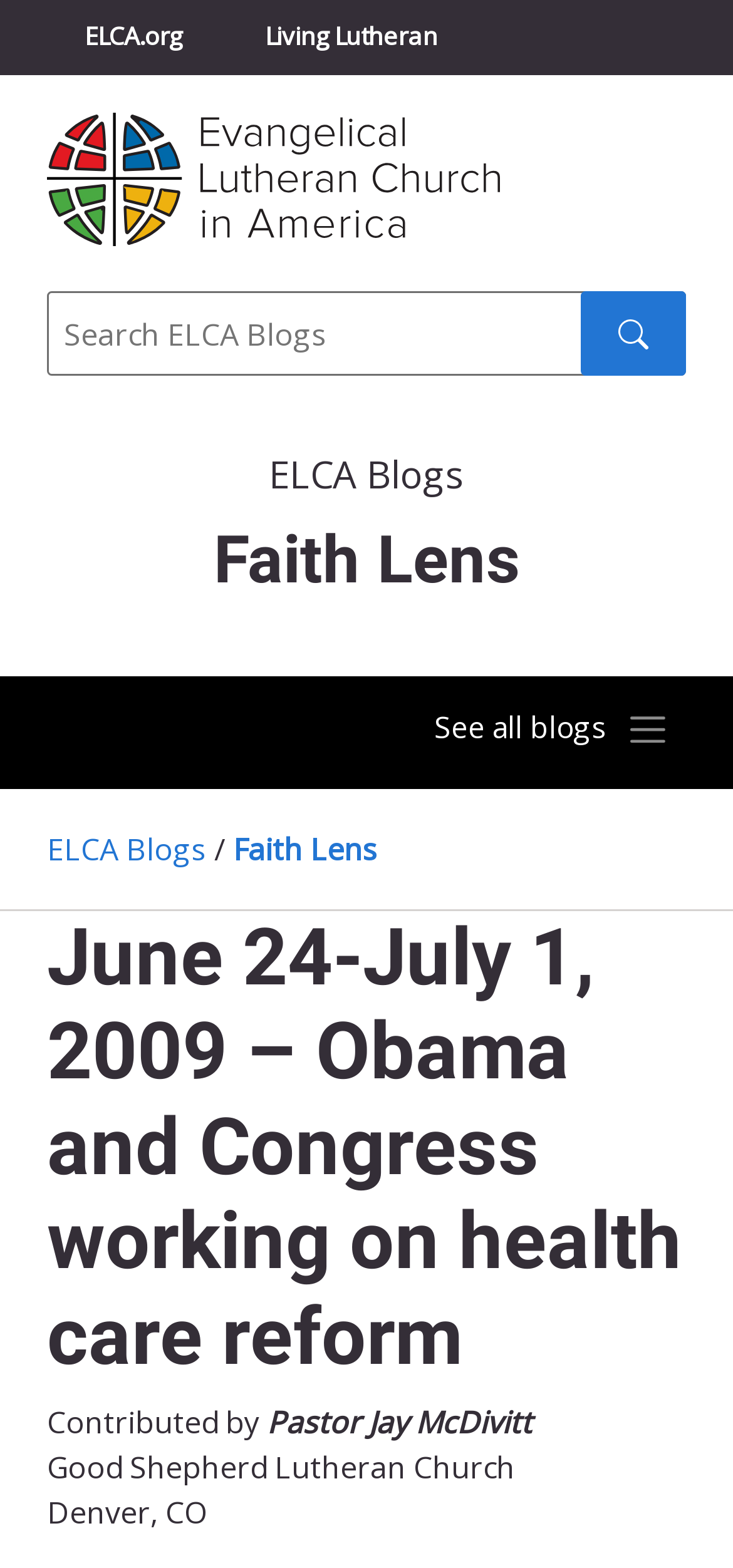Specify the bounding box coordinates of the region I need to click to perform the following instruction: "read Faith Lens blog". The coordinates must be four float numbers in the range of 0 to 1, i.e., [left, top, right, bottom].

[0.318, 0.528, 0.515, 0.555]